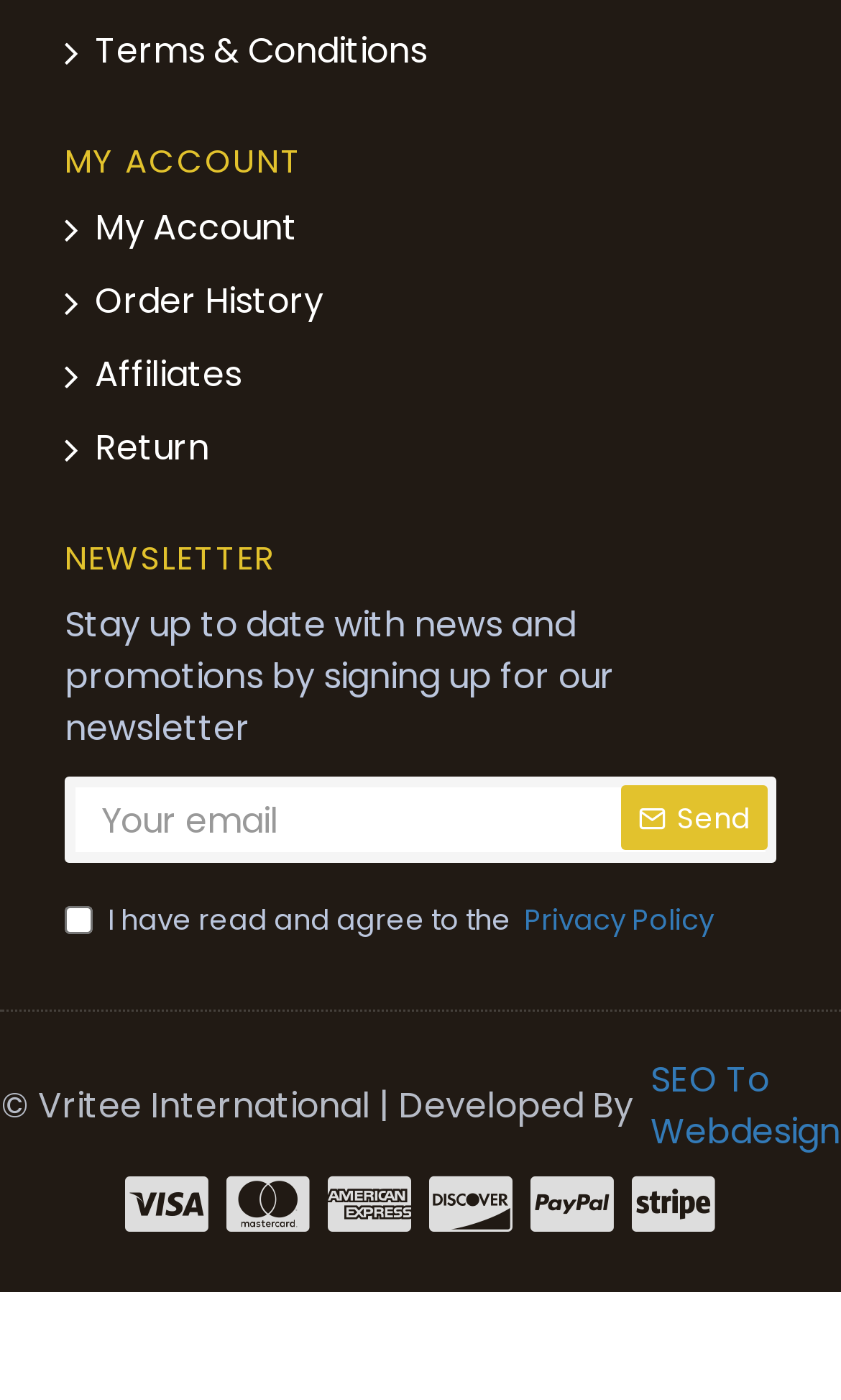How many social media links are present at the bottom of the page?
Identify the answer in the screenshot and reply with a single word or phrase.

6